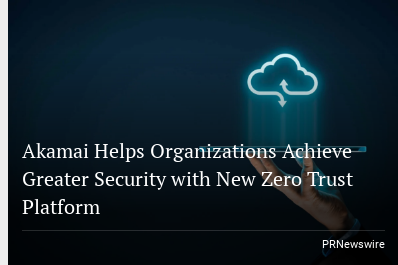Describe every aspect of the image in detail.

The image features a visually appealing graphic related to a news announcement by Akamai, highlighting their latest initiative aimed at enhancing security through a new Zero Trust Platform. The visual displays an abstract representation of cloud technology, symbolizing connectivity and security, with a hand actively interacting with the cloud graphic. This illustration underscores Akamai's commitment to helping organizations bolster their cybersecurity measures. The caption includes the title of the piece, “Akamai Helps Organizations Achieve Greater Security with New Zero Trust Platform,” indicating the focus of the announcement. The source of the information is attributed to PRNewswire, suggesting a reputable news release. This image is designed to capture the attention of viewers interested in technology and security advancements.